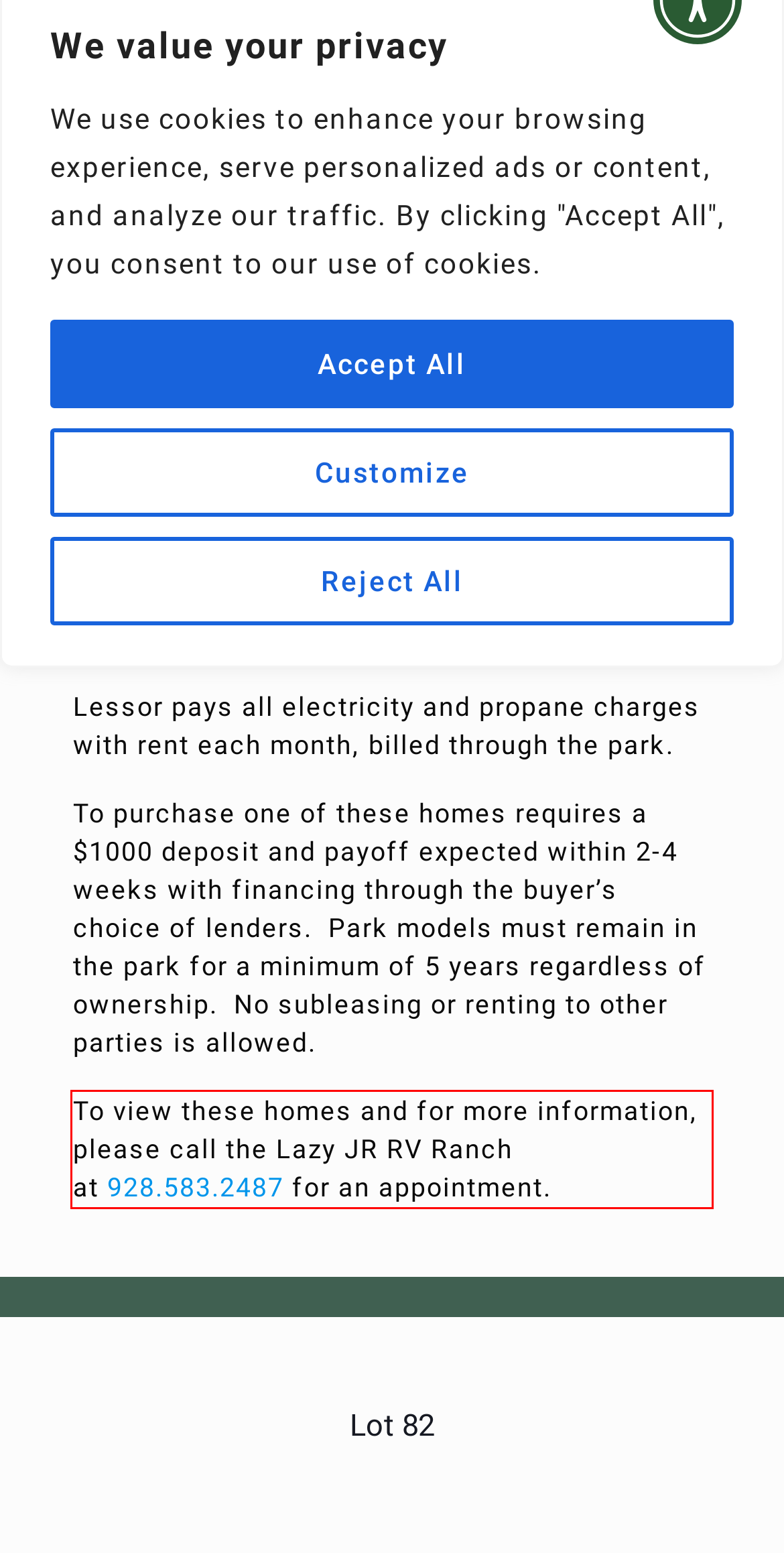Please examine the webpage screenshot containing a red bounding box and use OCR to recognize and output the text inside the red bounding box.

To view these homes and for more information, please call the Lazy JR RV Ranch at 928.583.2487 for an appointment.